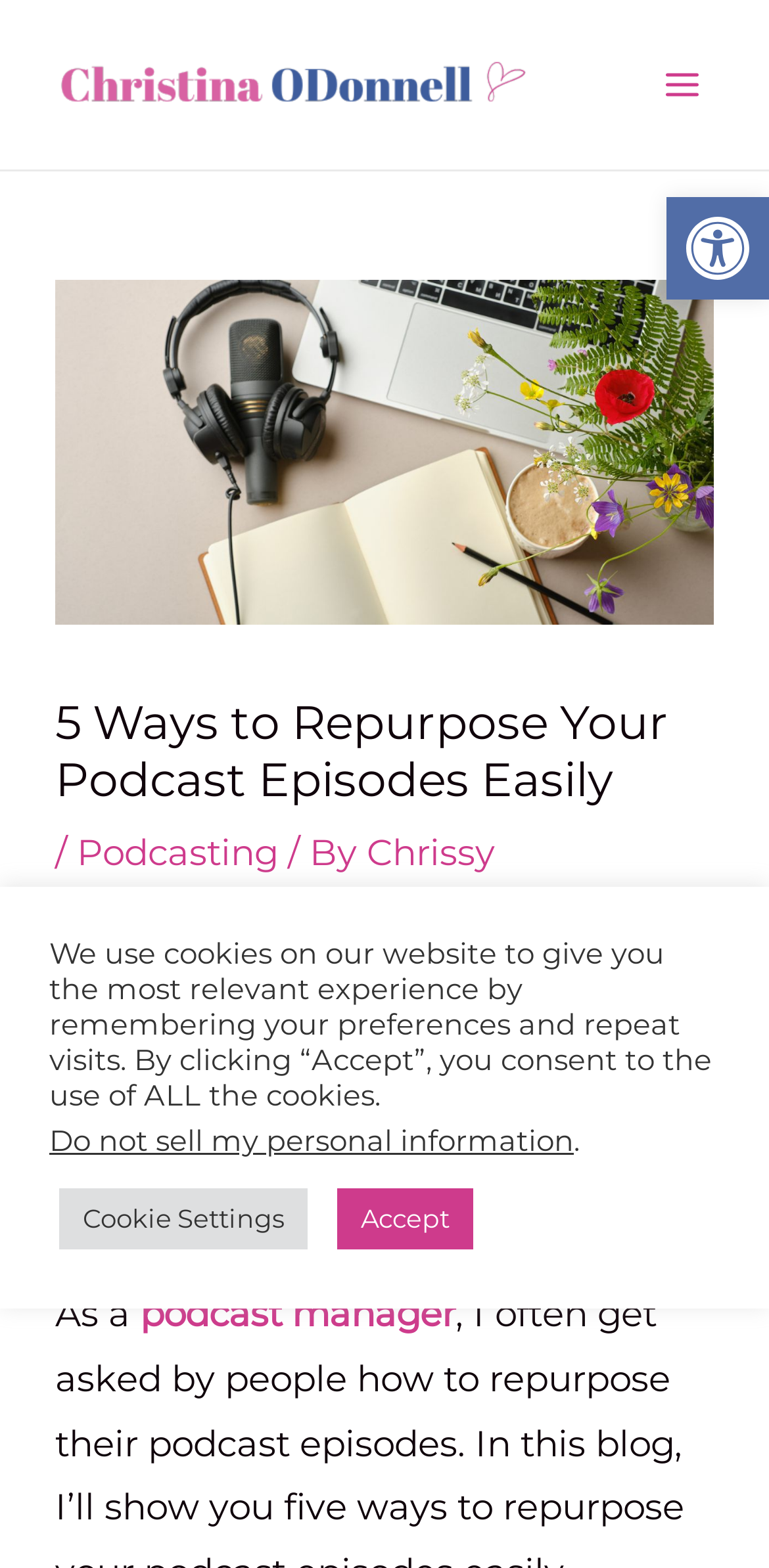Can you find the bounding box coordinates for the element that needs to be clicked to execute this instruction: "Open the accessibility tools"? The coordinates should be given as four float numbers between 0 and 1, i.e., [left, top, right, bottom].

[0.867, 0.126, 1.0, 0.191]